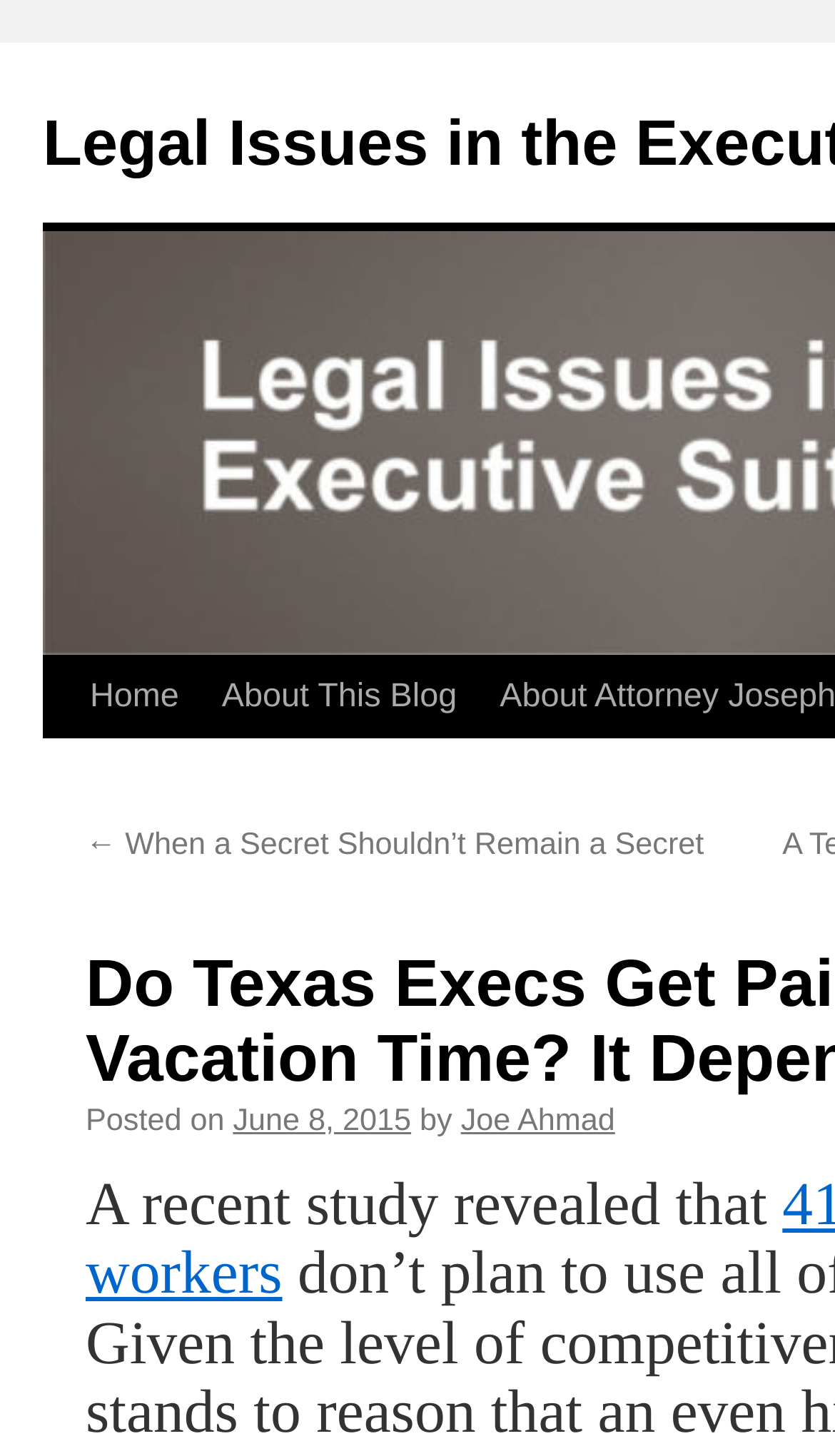Based on the element description "Home", predict the bounding box coordinates of the UI element.

[0.082, 0.451, 0.222, 0.507]